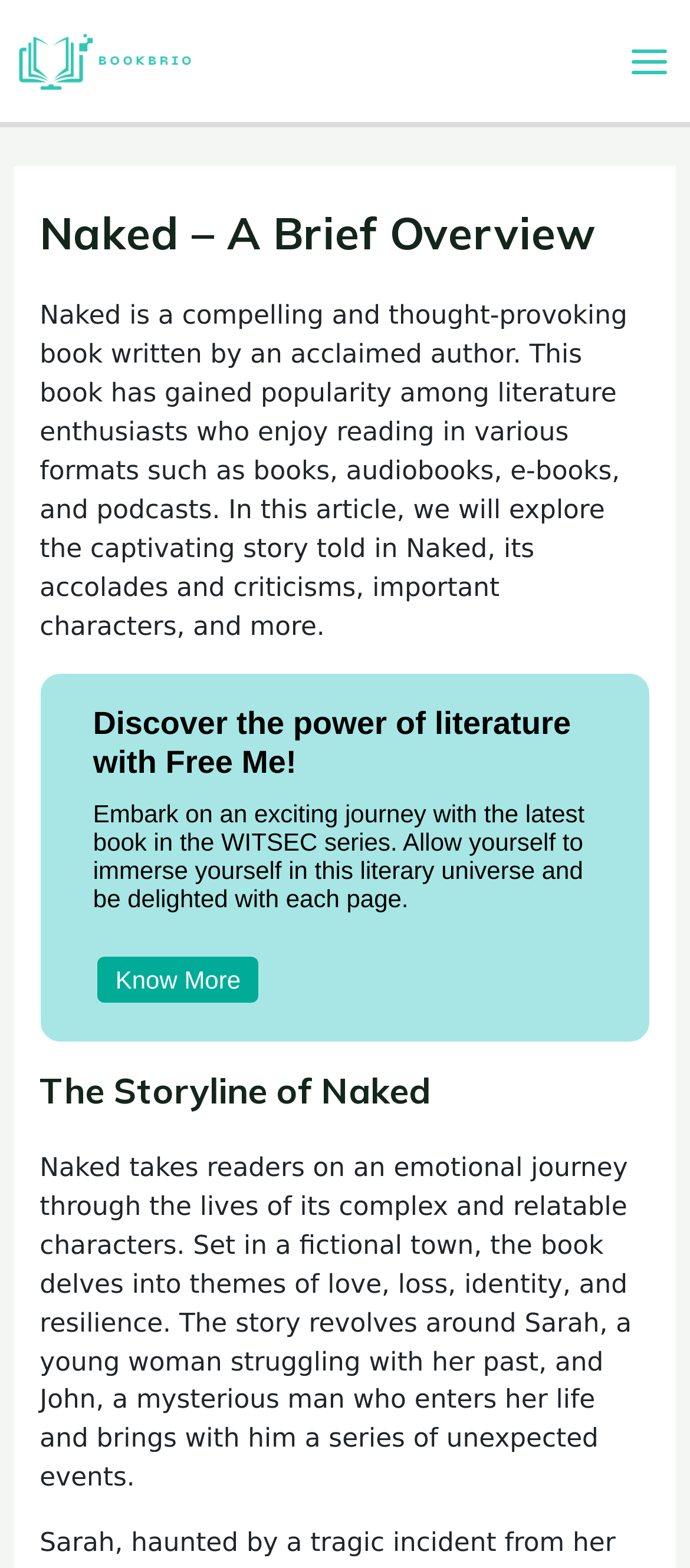What is the name of the series mentioned in the link?
Using the image provided, answer with just one word or phrase.

WITSEC